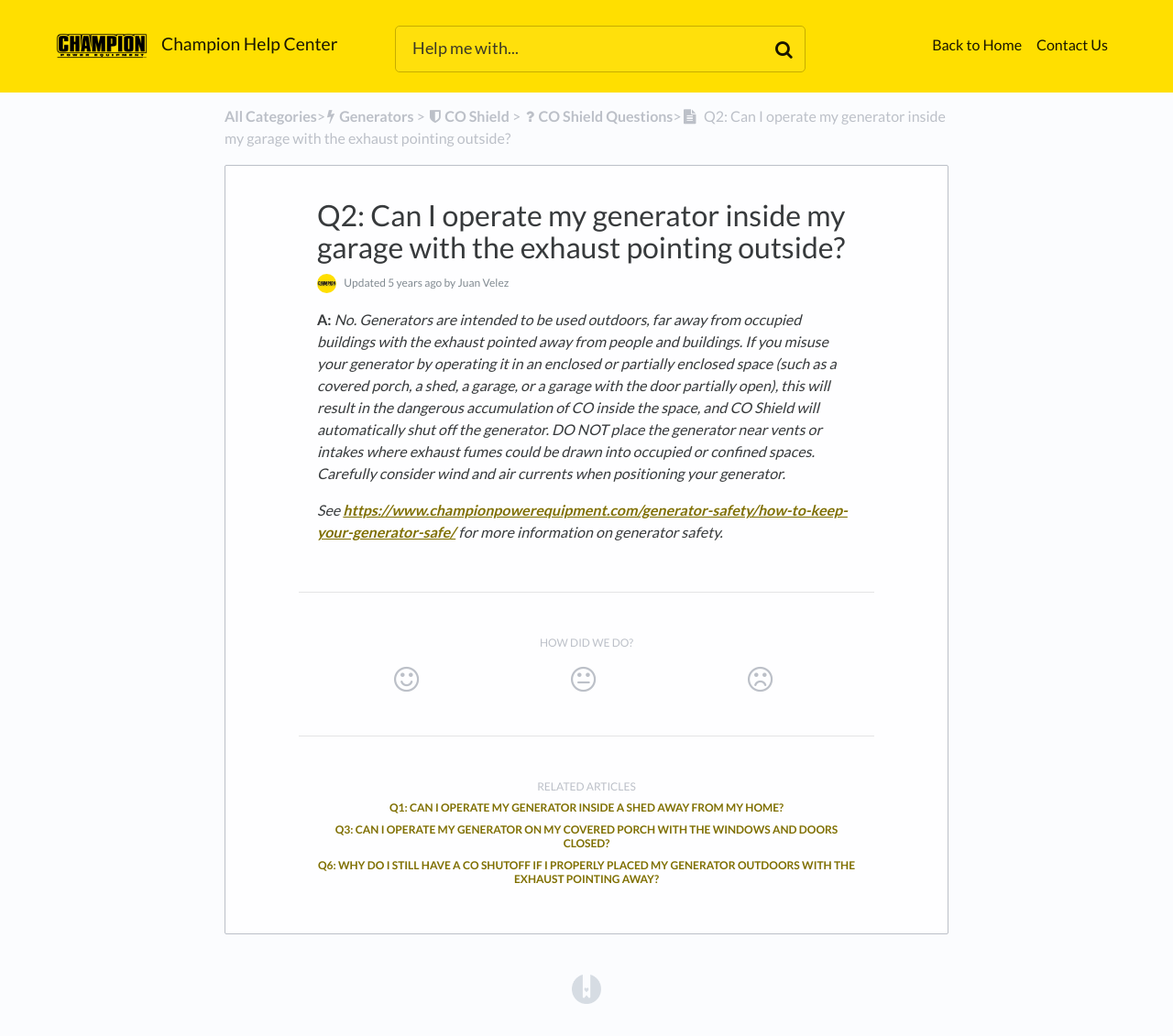What is the recommended placement of a generator?
Answer the question in a detailed and comprehensive manner.

The article advises that generators should be placed outdoors, far away from occupied buildings, with the exhaust pointed away from people and buildings, in order to prevent the accumulation of CO inside the space.